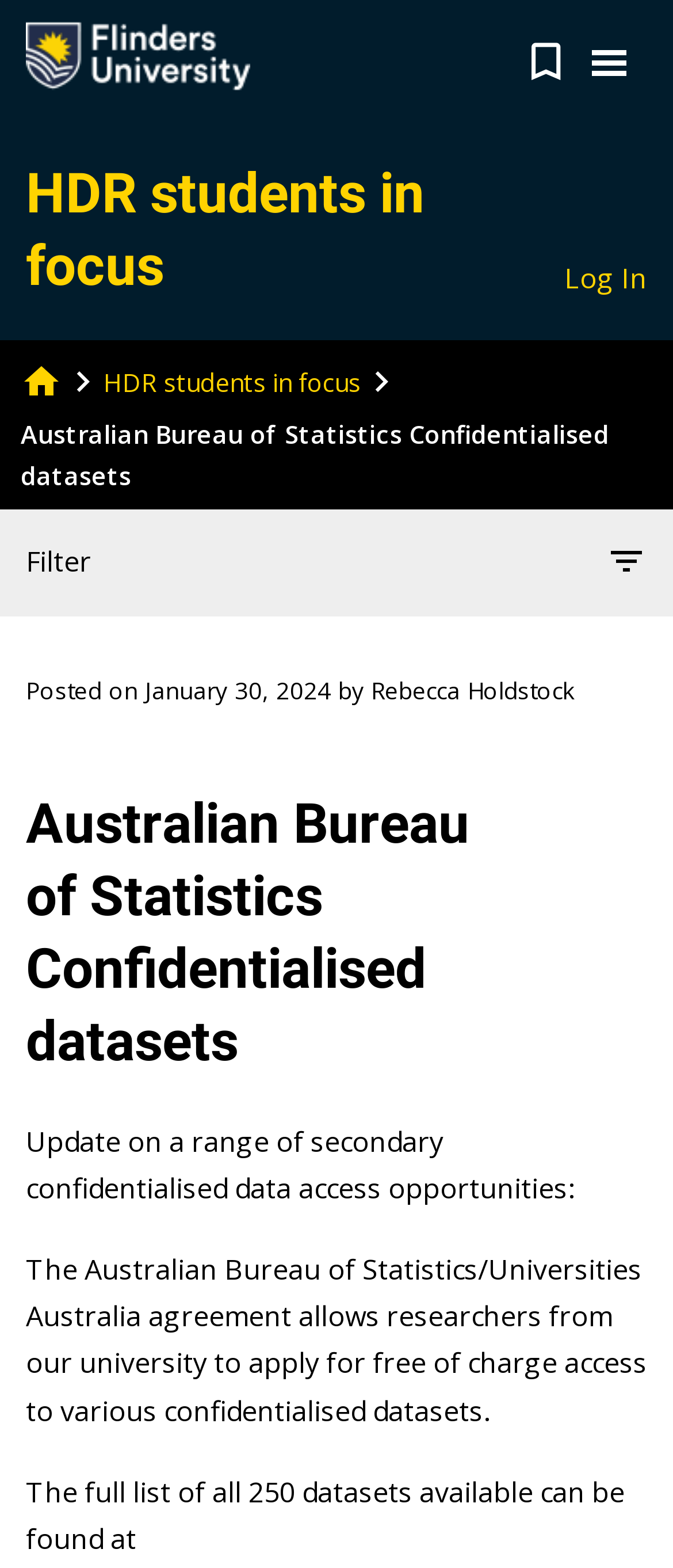Please locate the bounding box coordinates of the element that needs to be clicked to achieve the following instruction: "Go to home". The coordinates should be four float numbers between 0 and 1, i.e., [left, top, right, bottom].

[0.031, 0.24, 0.092, 0.261]